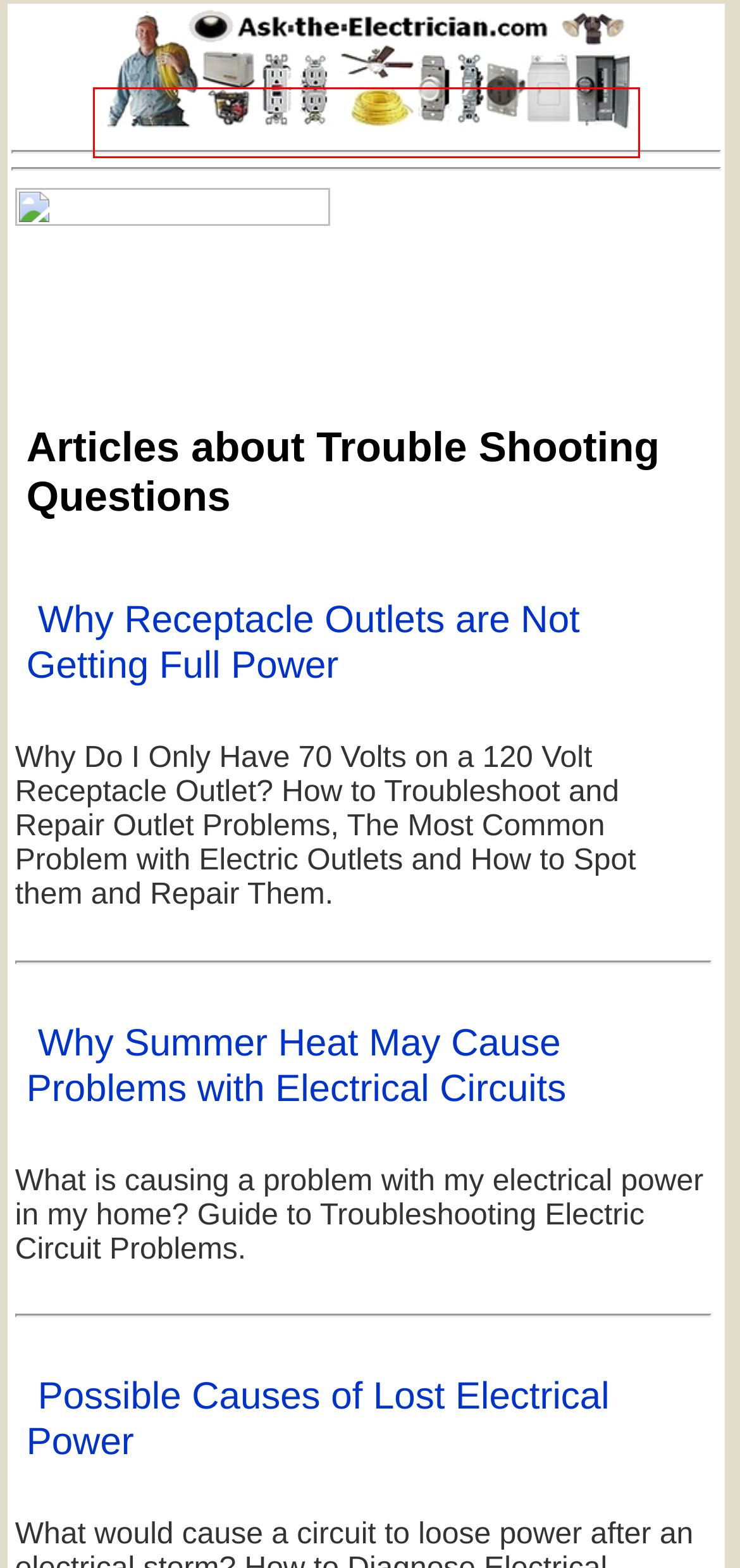Given a screenshot of a webpage with a red bounding box, please pick the webpage description that best fits the new webpage after clicking the element inside the bounding box. Here are the candidates:
A. Why Receptacle Outlets are Not Getting Full Power
B. Why a Neutral Electrical Circuit Wire May Be Hot
C. Ask the Electrician a Question
D. Does a GFCI Outlet Need to be Grounded?
E. Residential Electrical Wiring Made Easy
F. How to Connect the Wires of a Ceiling Fan
G. Cut Extension Cord Causes Power Loss to Outlets
H. Possible Causes of Lost Electrical Power

E